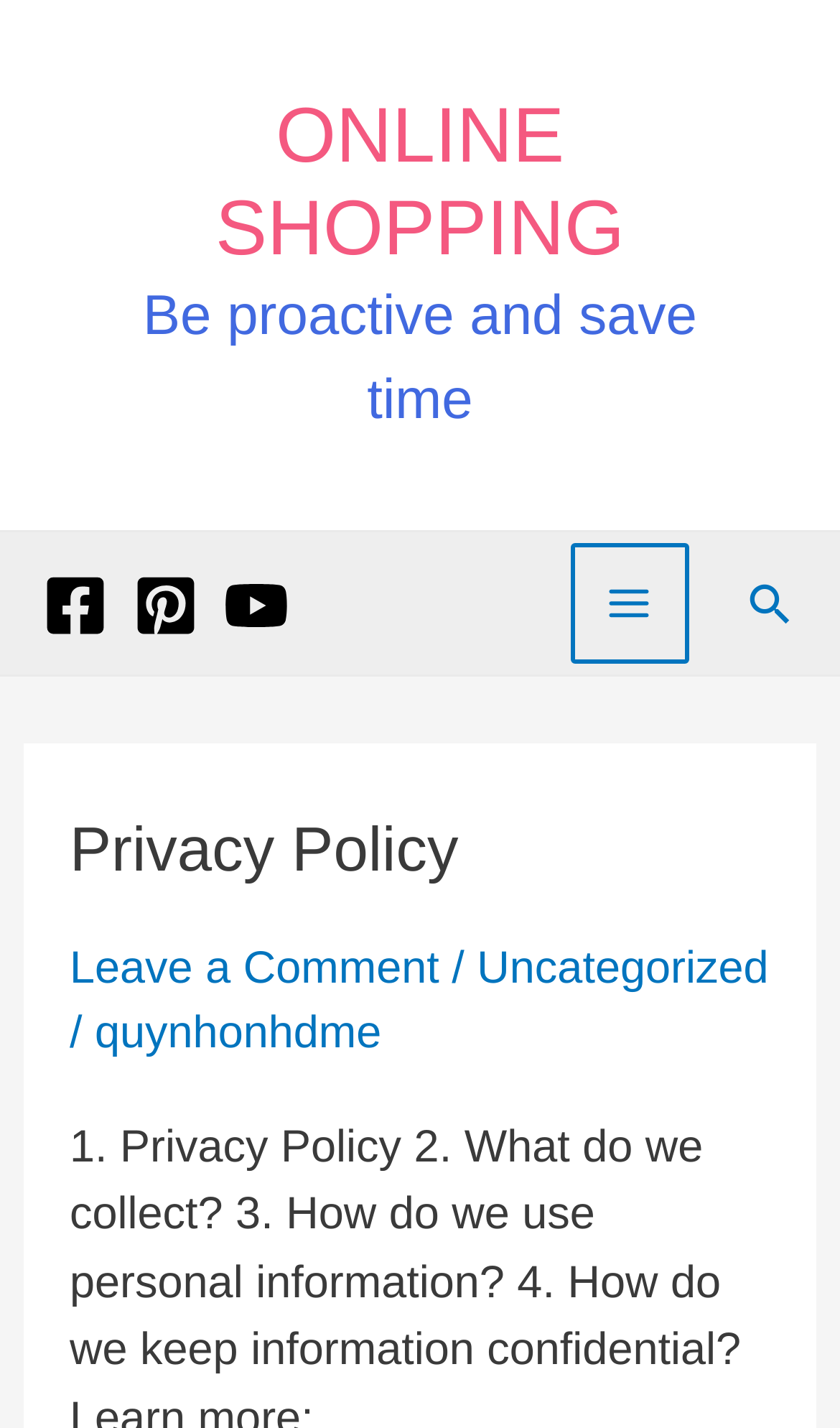Highlight the bounding box coordinates of the element you need to click to perform the following instruction: "Expand Main Menu."

[0.679, 0.311, 0.821, 0.395]